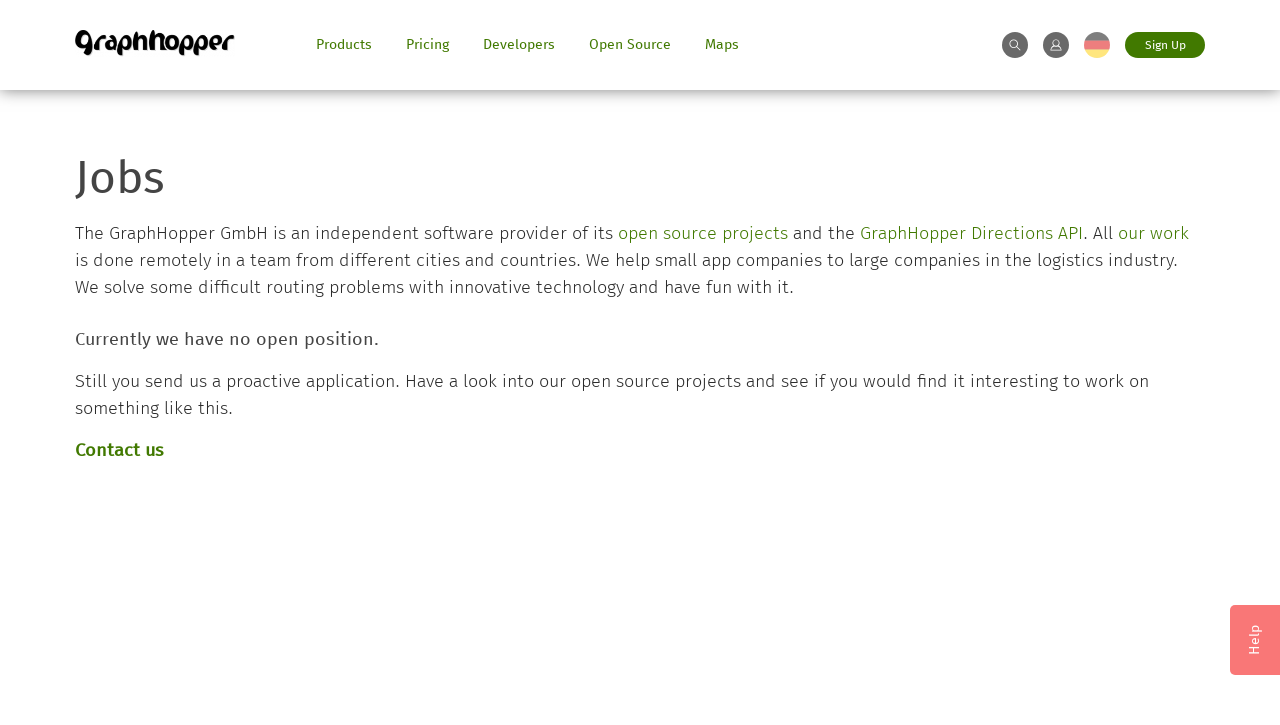Pinpoint the bounding box coordinates of the clickable element needed to complete the instruction: "Click on Products". The coordinates should be provided as four float numbers between 0 and 1: [left, top, right, bottom].

[0.235, 0.05, 0.302, 0.073]